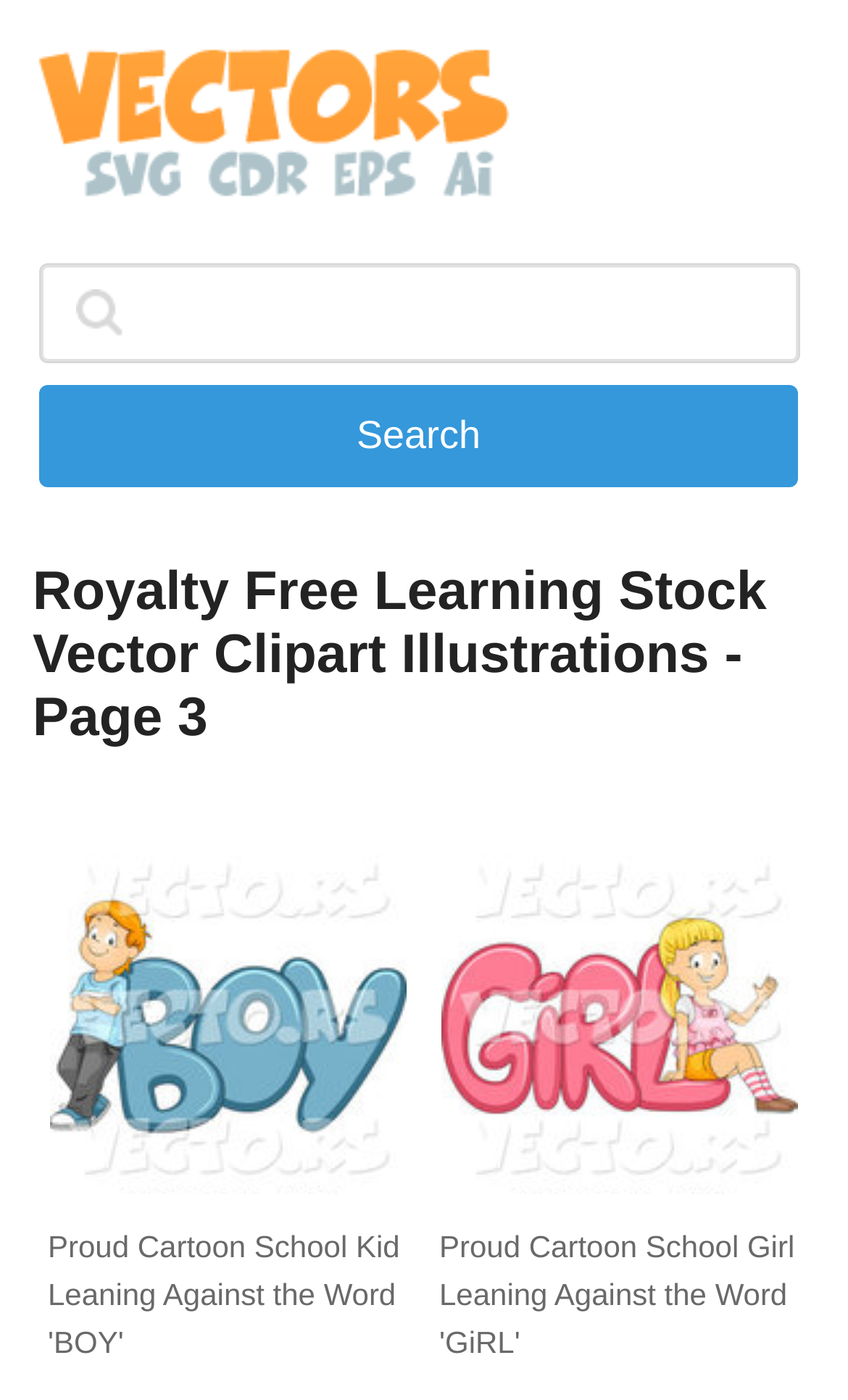Who is the designer of the vector clipart illustrations on this page?
Using the image as a reference, answer with just one word or a short phrase.

BNP Design Studio